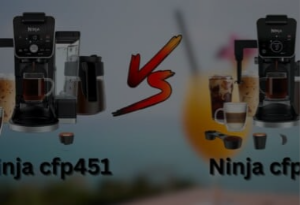Create an extensive and detailed description of the image.

The image showcases a head-to-head comparison between two Ninja coffee makers: the Ninja CFP451 and the Ninja CFP301. Positioned side by side, each machine is depicted with a backdrop that suggests a relaxed, sunny setting, enhancing the thematic focus on enjoying refreshing beverages. The text "Ninja cfp451 vs Ninja cfp301" is prominently displayed, emphasizing the comparison. Additionally, various coffee drinks and elements—such as iced coffee, cafe-style drinks, and sunglasses—are artistically integrated into the design, conveying a fun and vibrant coffee culture atmosphere. This visual representation highlights the features and differences between the two models, making it an engaging visual guide for coffee enthusiasts looking to make an informed choice.